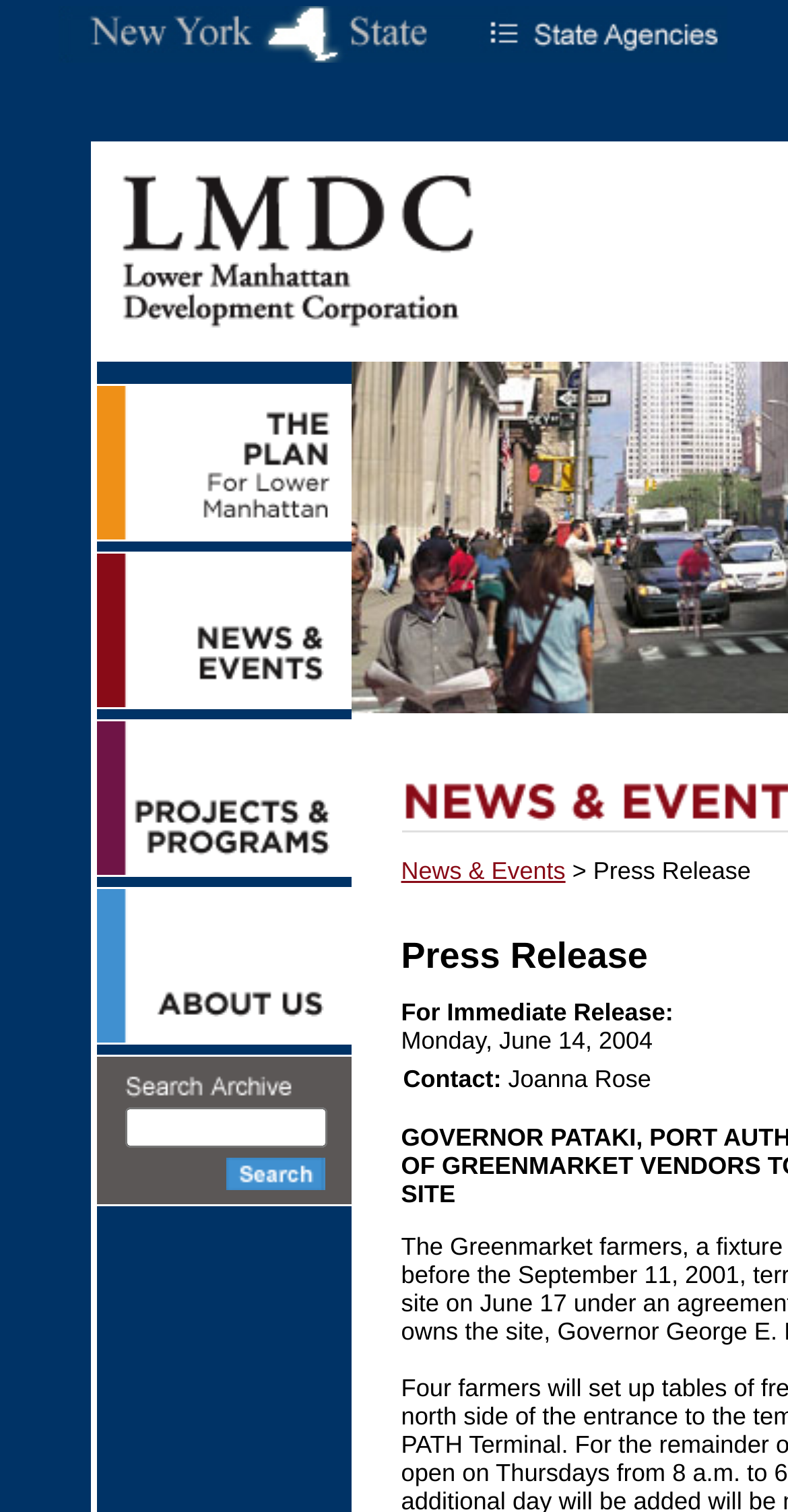What is the purpose of the textbox?
Based on the image, answer the question with as much detail as possible.

The textbox is located next to a 'Go' button and a 'Search Archive' image, suggesting that its purpose is to allow users to search for specific content on the website. The presence of the 'Go' button and the 'Search Archive' image implies that the textbox is used for searching or querying the website's archive.